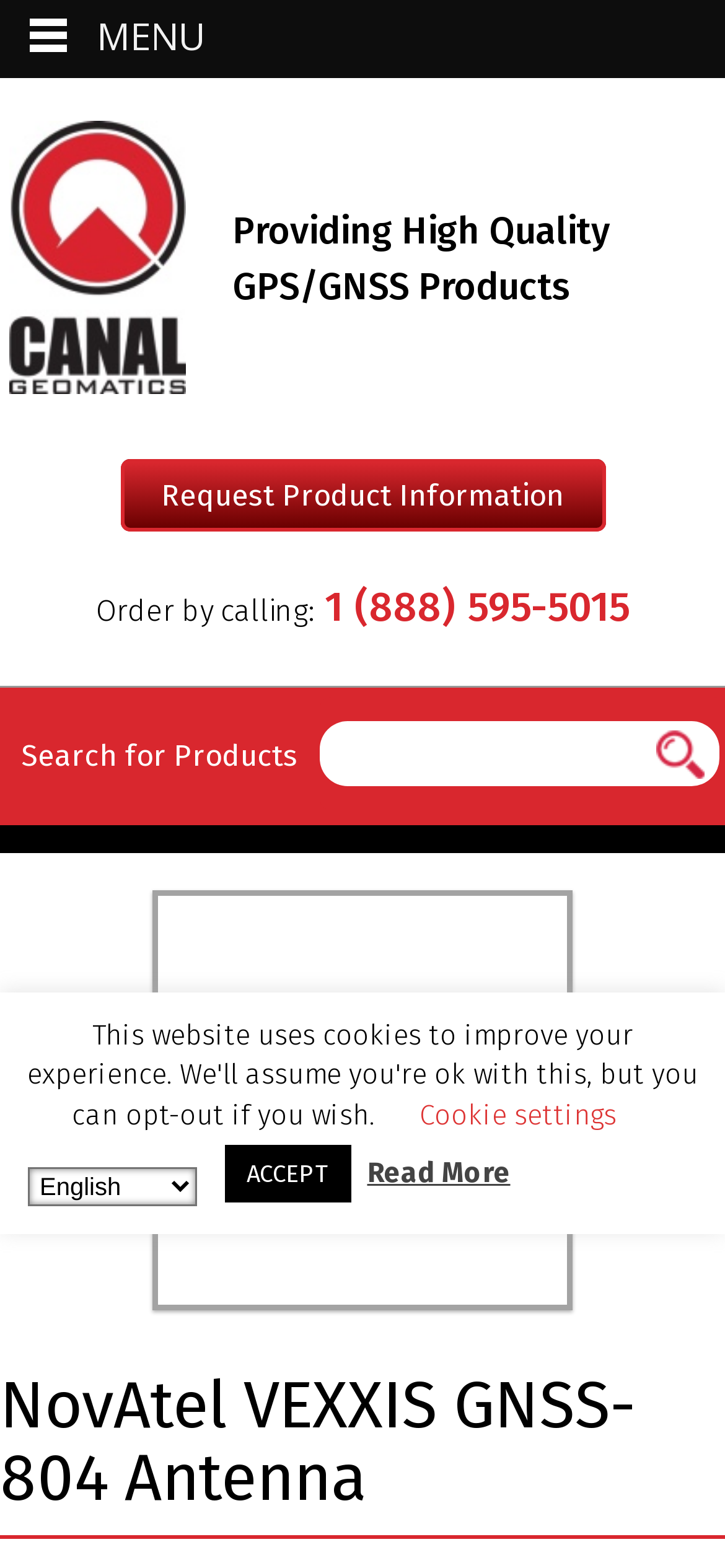Please locate the clickable area by providing the bounding box coordinates to follow this instruction: "Search for products".

[0.029, 0.471, 0.411, 0.493]